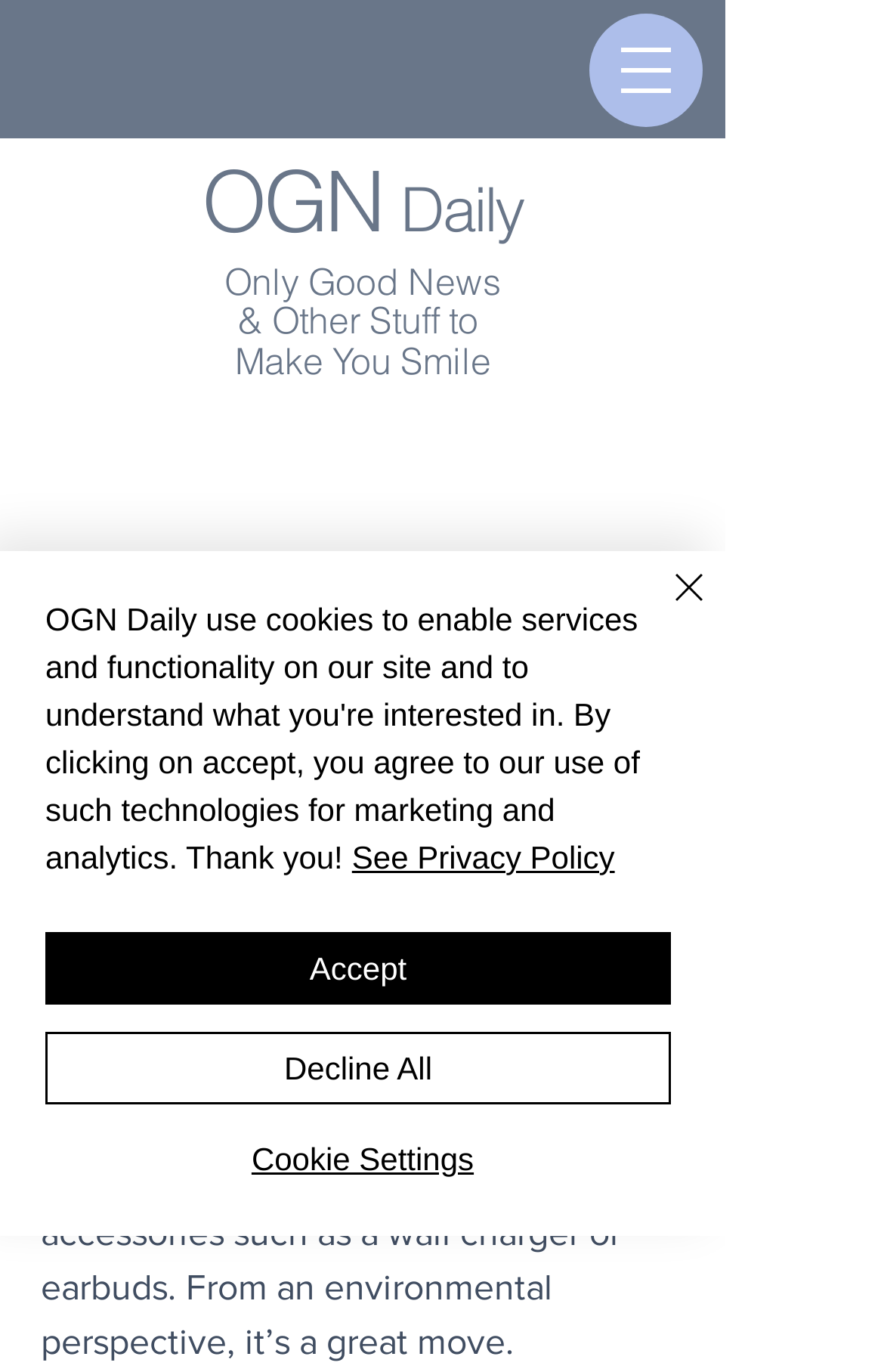Identify the bounding box coordinates of the specific part of the webpage to click to complete this instruction: "Go to OGN Daily".

[0.228, 0.109, 0.592, 0.183]